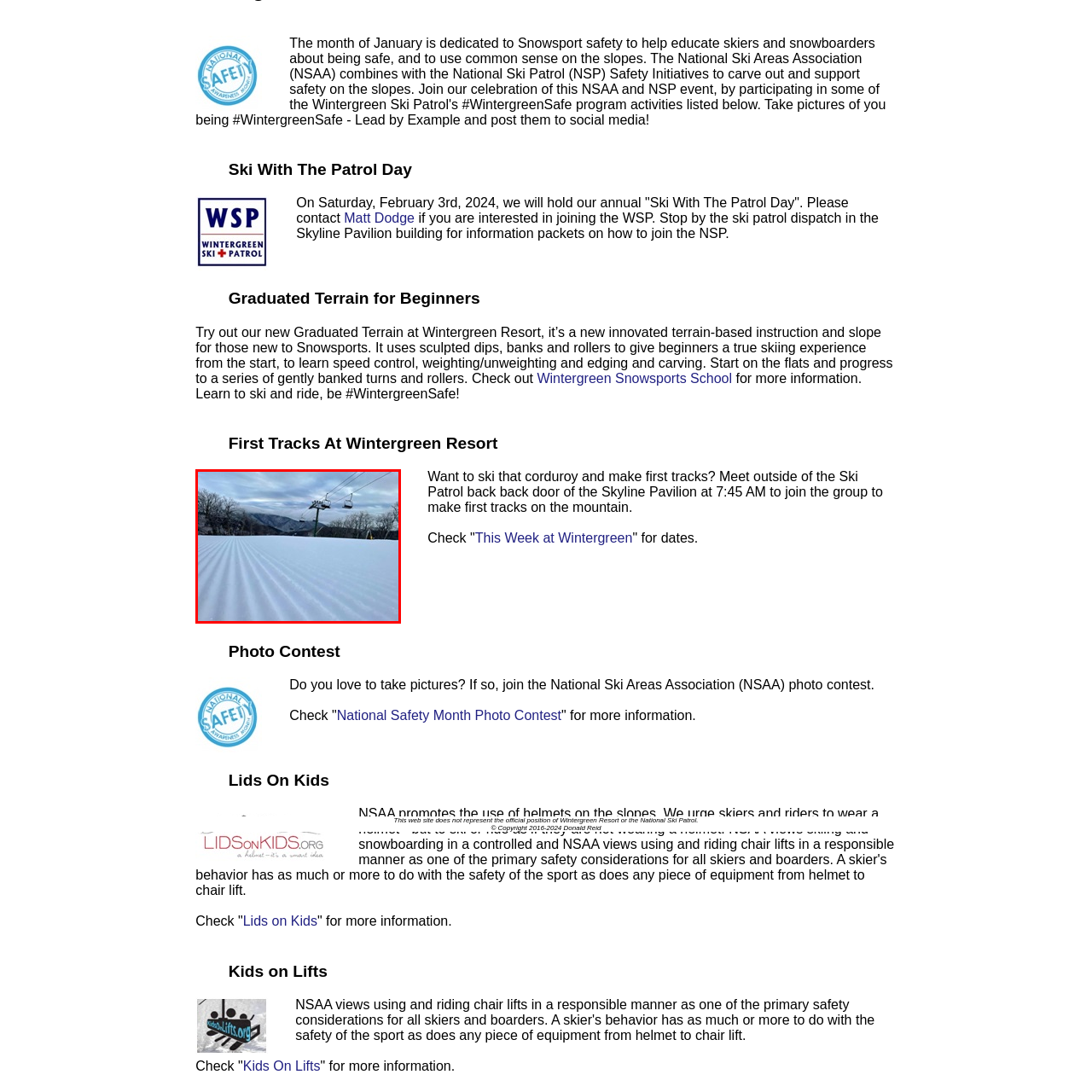What type of trees are in the background?
Analyze the image segment within the red bounding box and respond to the question using a single word or brief phrase.

Bare trees